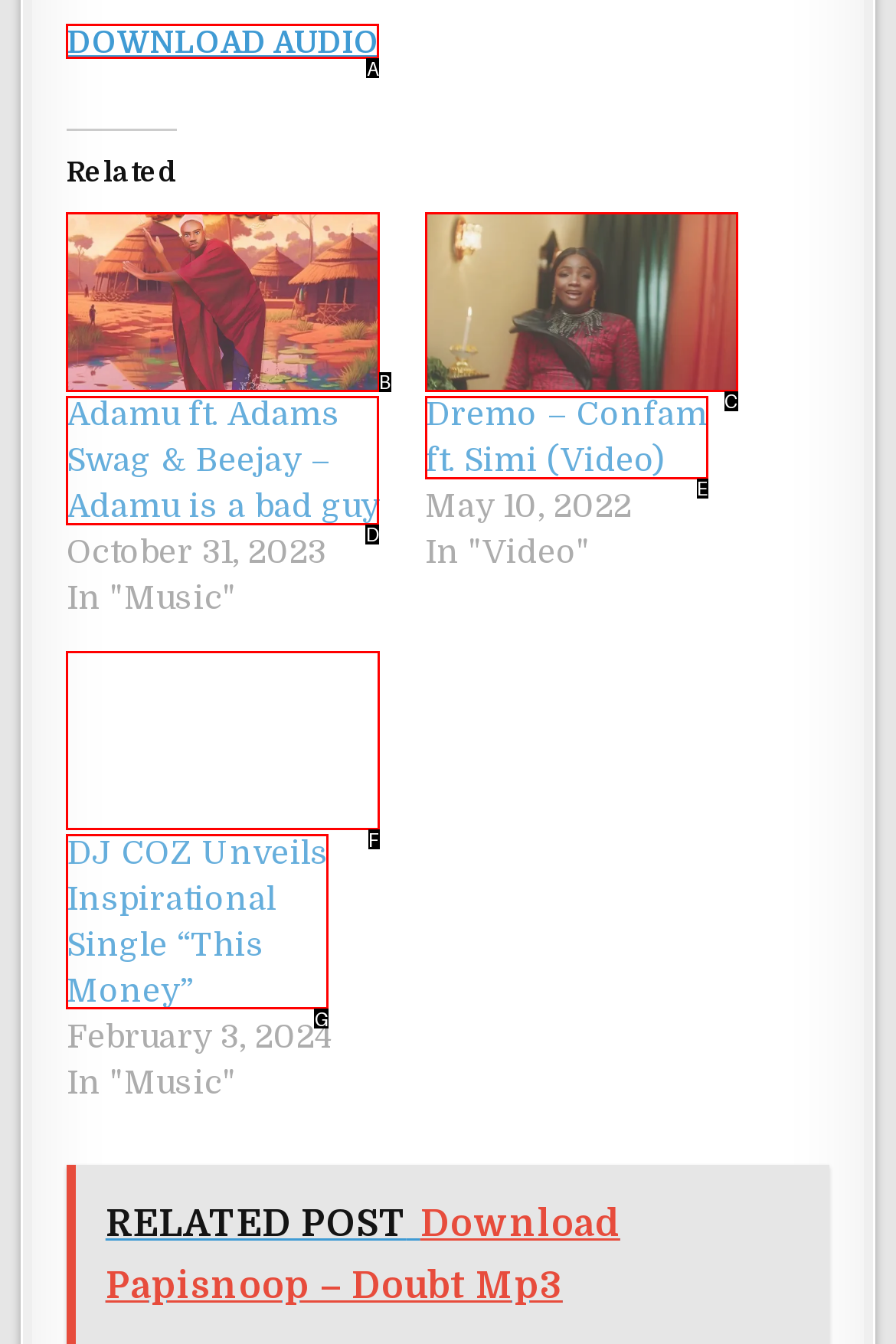Based on the description: DOWNLOAD AUDIO, identify the matching HTML element. Reply with the letter of the correct option directly.

A